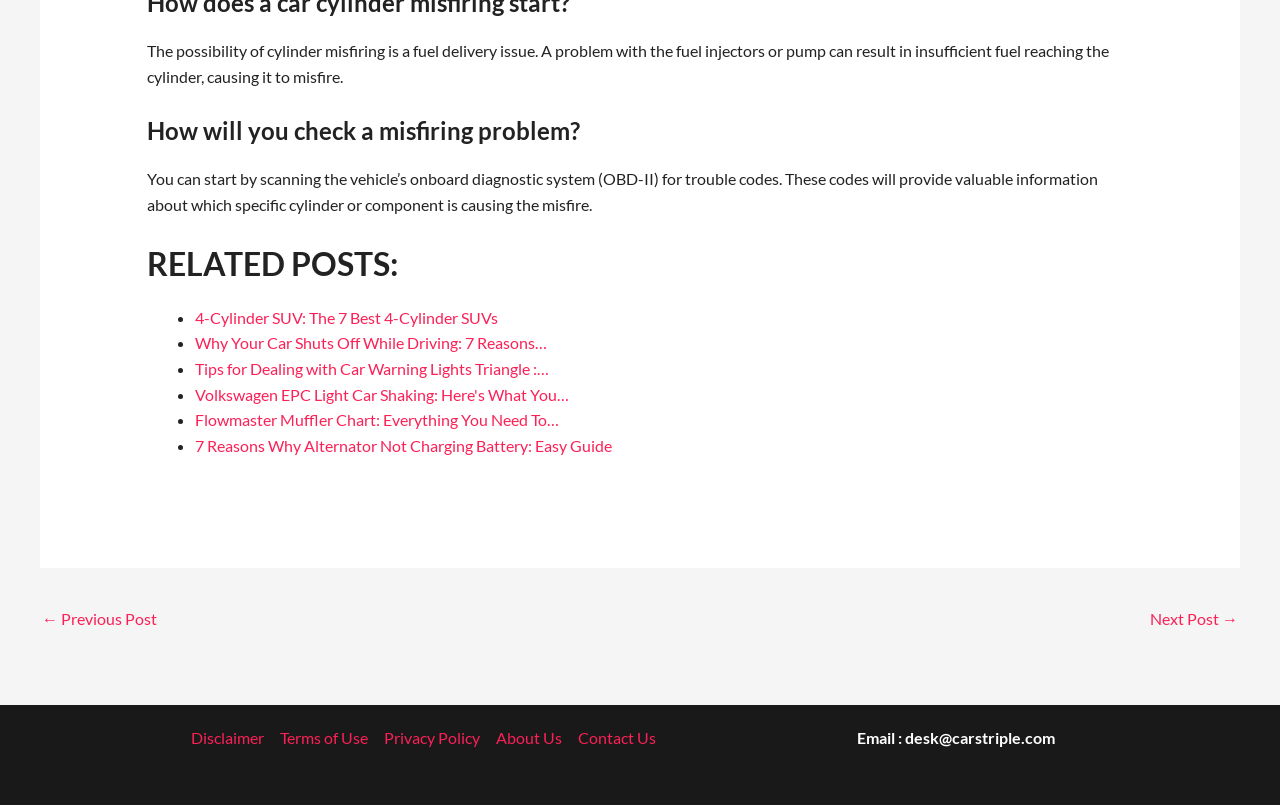Please identify the bounding box coordinates of the area that needs to be clicked to fulfill the following instruction: "Click on 'Disclaimer'."

[0.149, 0.901, 0.212, 0.932]